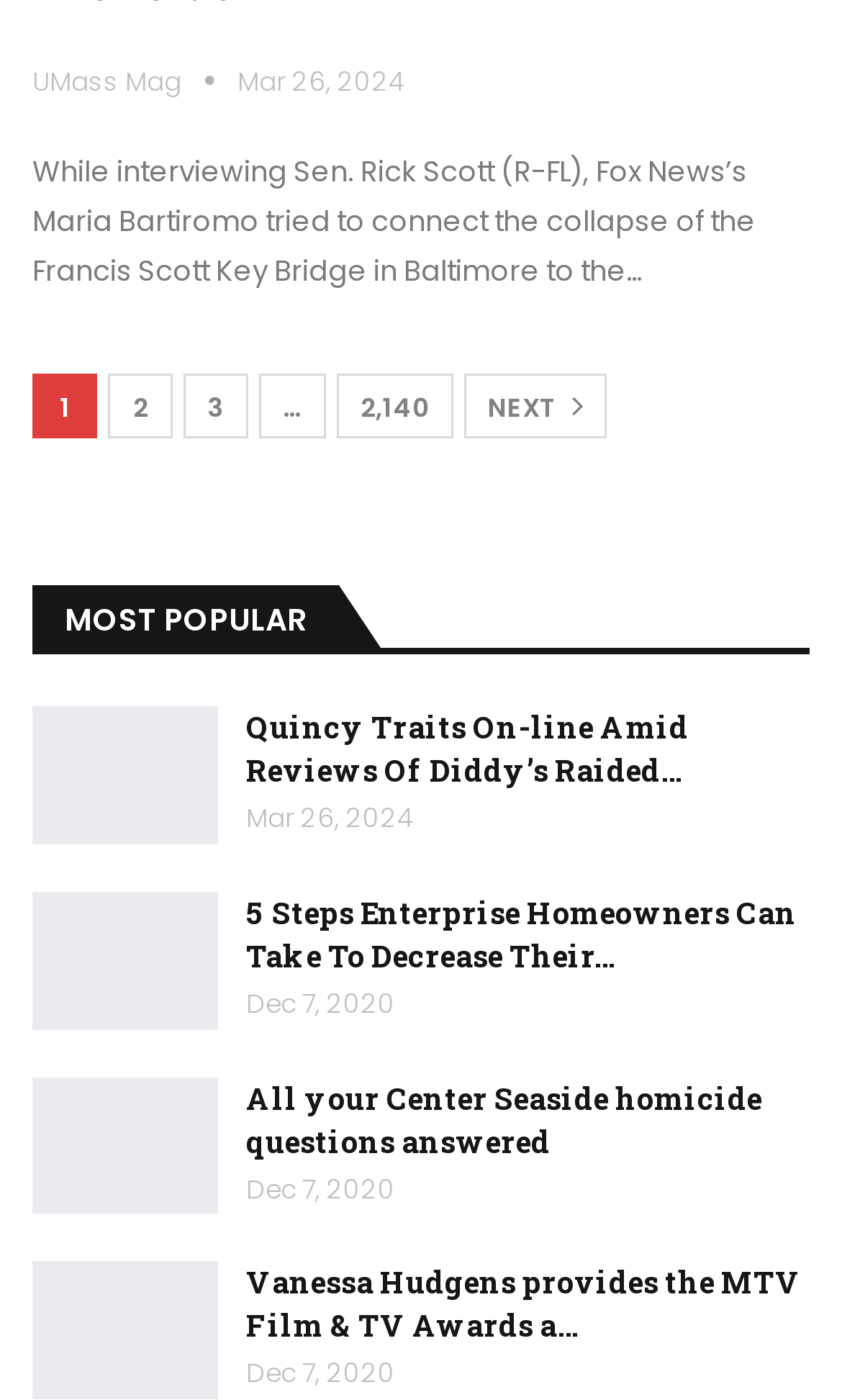Please locate the bounding box coordinates of the element that should be clicked to complete the given instruction: "Click the heart icon".

None